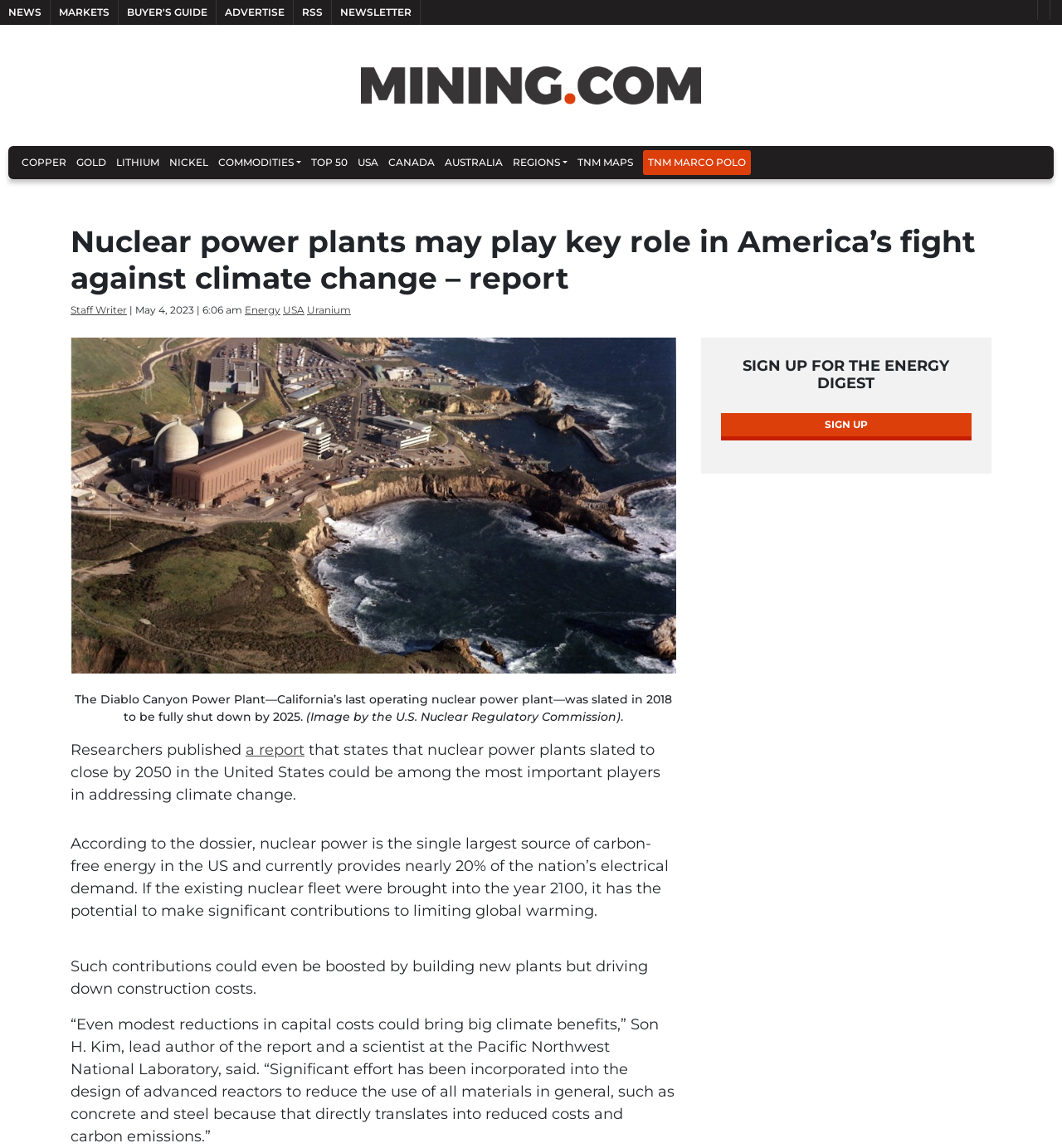Identify the bounding box coordinates for the region to click in order to carry out this instruction: "Search for something". Provide the coordinates using four float numbers between 0 and 1, formatted as [left, top, right, bottom].

[0.975, 0.128, 0.992, 0.143]